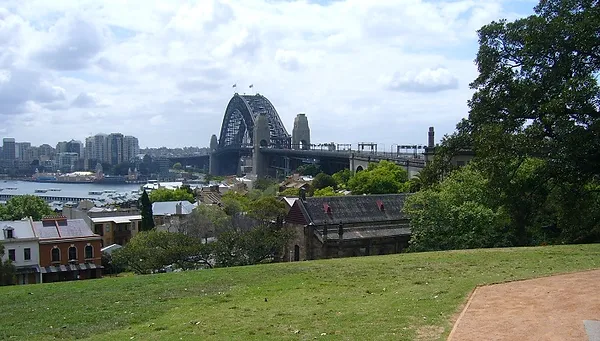Please reply to the following question with a single word or a short phrase:
What is the contrast between the parkland and the urban backdrop?

Serene vs vibrant